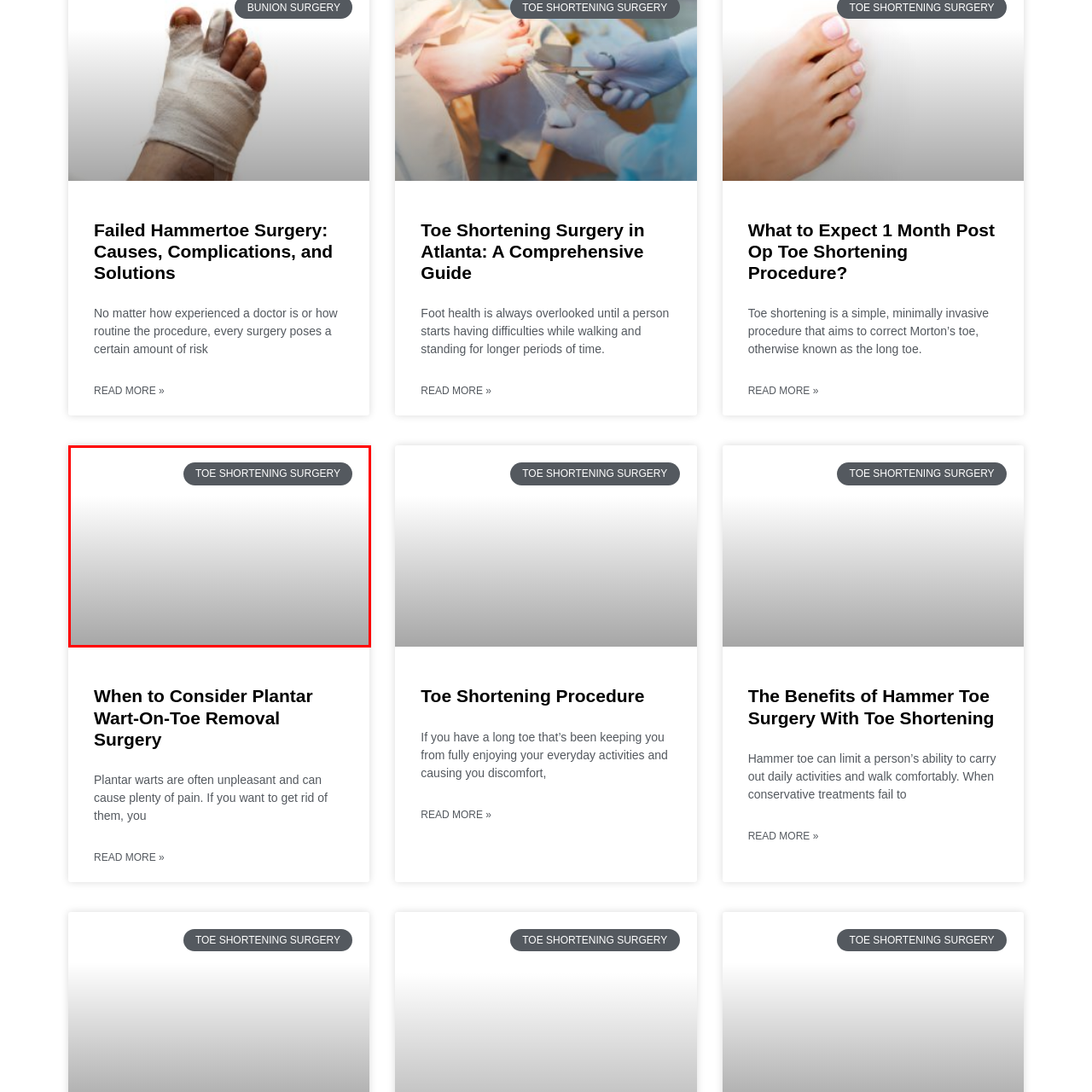Focus on the section marked by the red bounding box and reply with a single word or phrase: What is the issue addressed by toe shortening surgery?

Discomfort from long toes